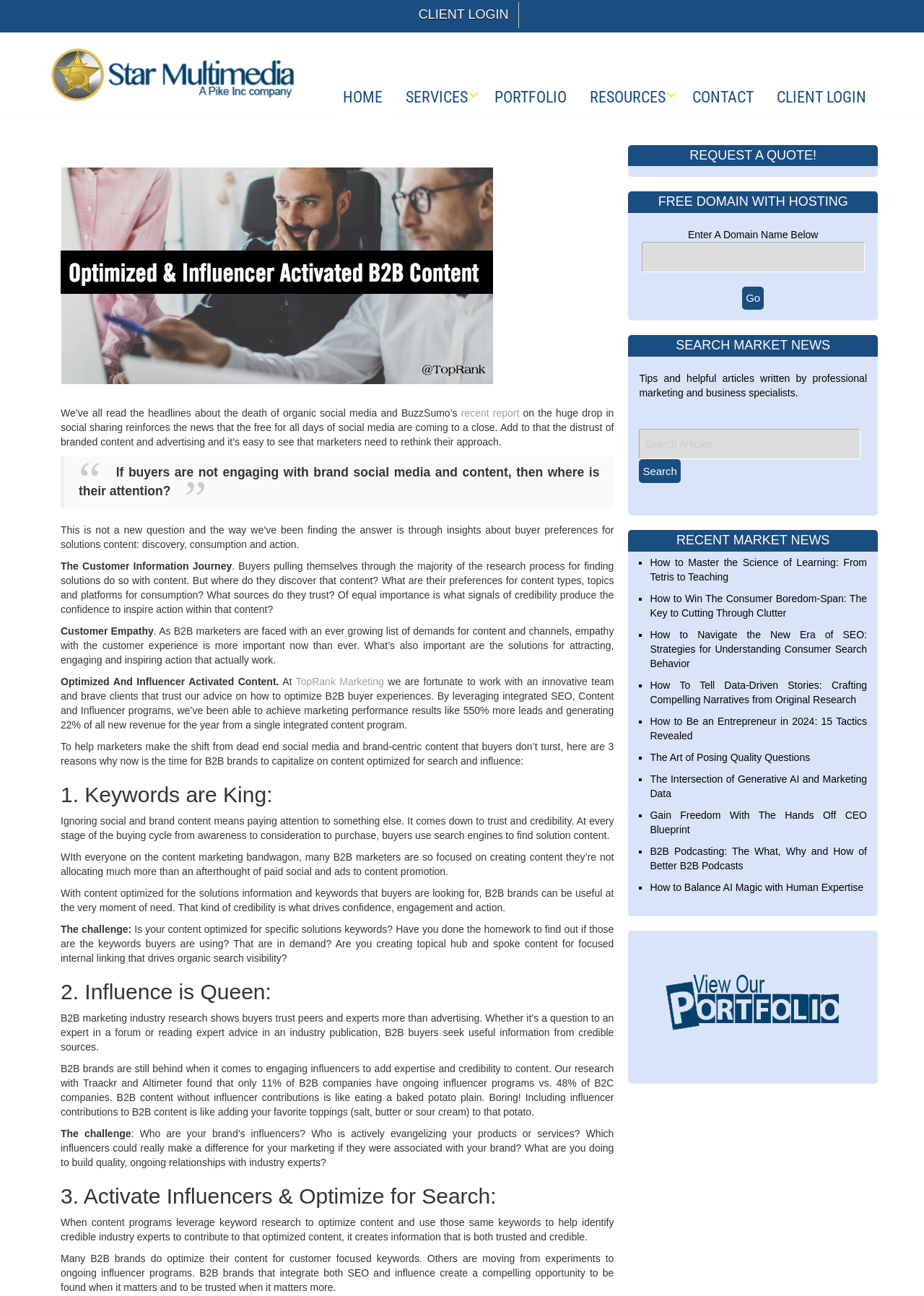What percentage of B2B companies have ongoing influencer programs?
Please respond to the question with as much detail as possible.

According to the article, research with Traackr and Altimeter found that only 11% of B2B companies have ongoing influencer programs, compared to 48% of B2C companies.